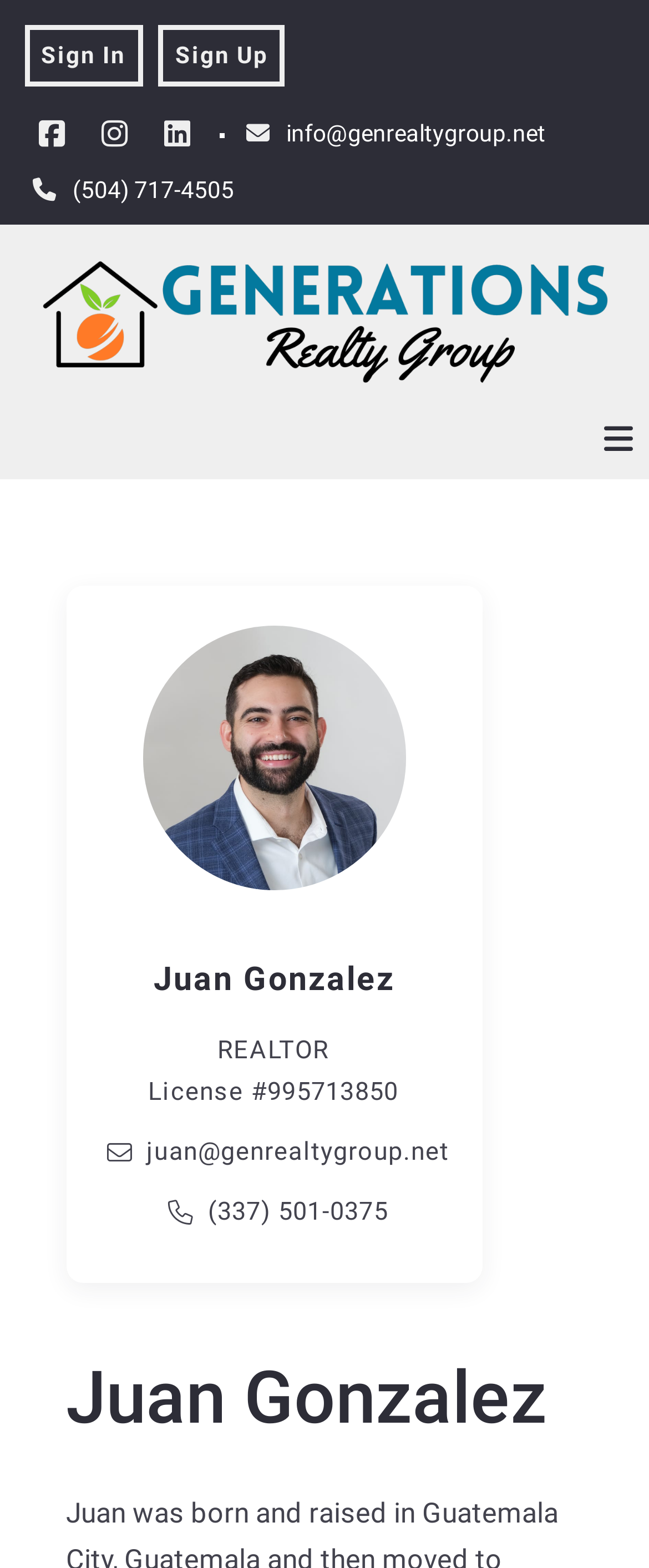What is the license number of the realtor?
By examining the image, provide a one-word or phrase answer.

995713850